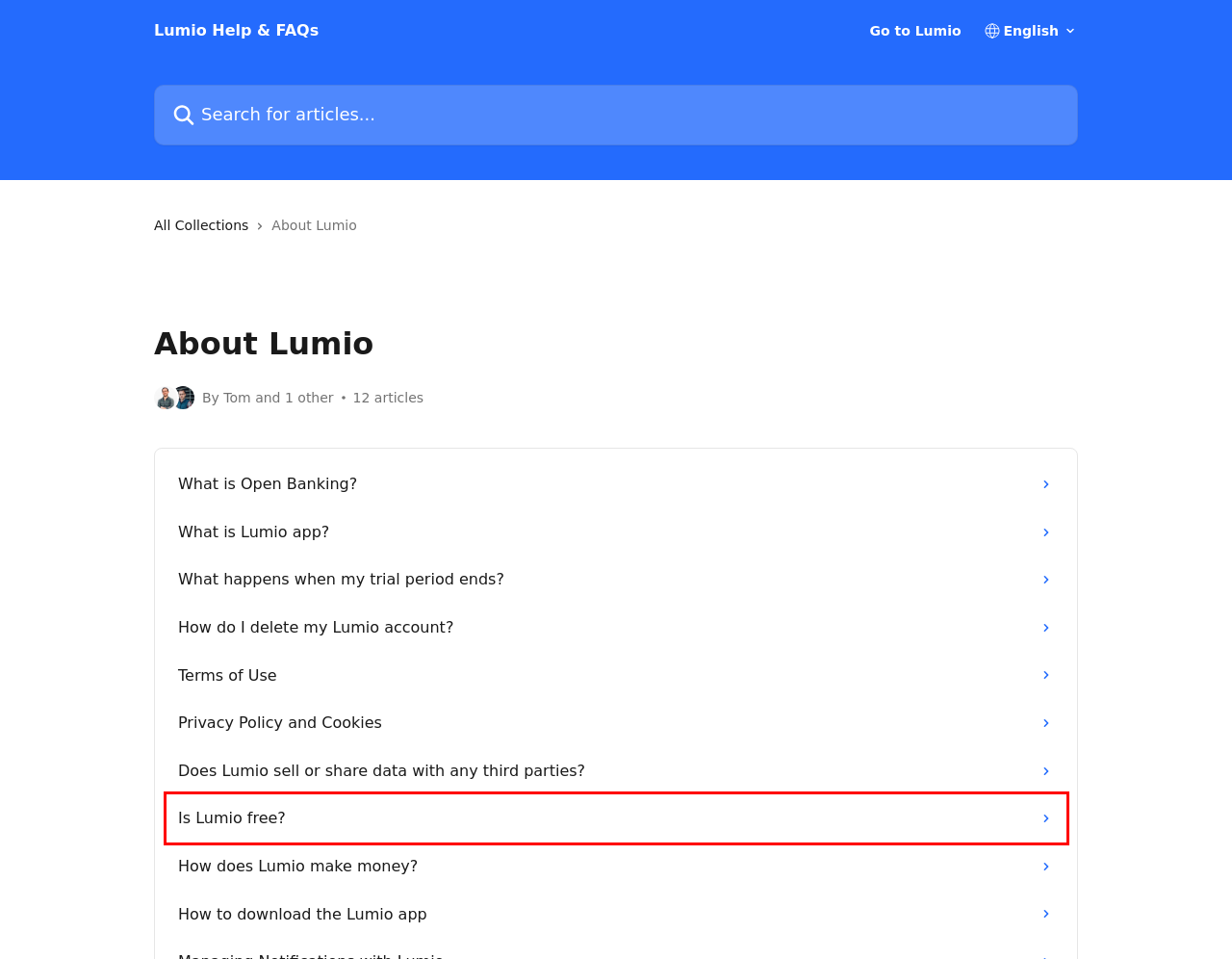Observe the screenshot of a webpage with a red bounding box around an element. Identify the webpage description that best fits the new page after the element inside the bounding box is clicked. The candidates are:
A. Is Lumio free? | Lumio Help & FAQs
B. Terms of Use | Lumio Help & FAQs
C. What happens when my trial period ends? | Lumio Help & FAQs
D. How do I delete my Lumio account? | Lumio Help & FAQs
E. Does Lumio sell or share data with any third parties? | Lumio Help & FAQs
F. How to download the Lumio app | Lumio Help & FAQs
G. Privacy Policy and Cookies | Lumio Help & FAQs
H. Lumio - Smart money for the modern couple

A